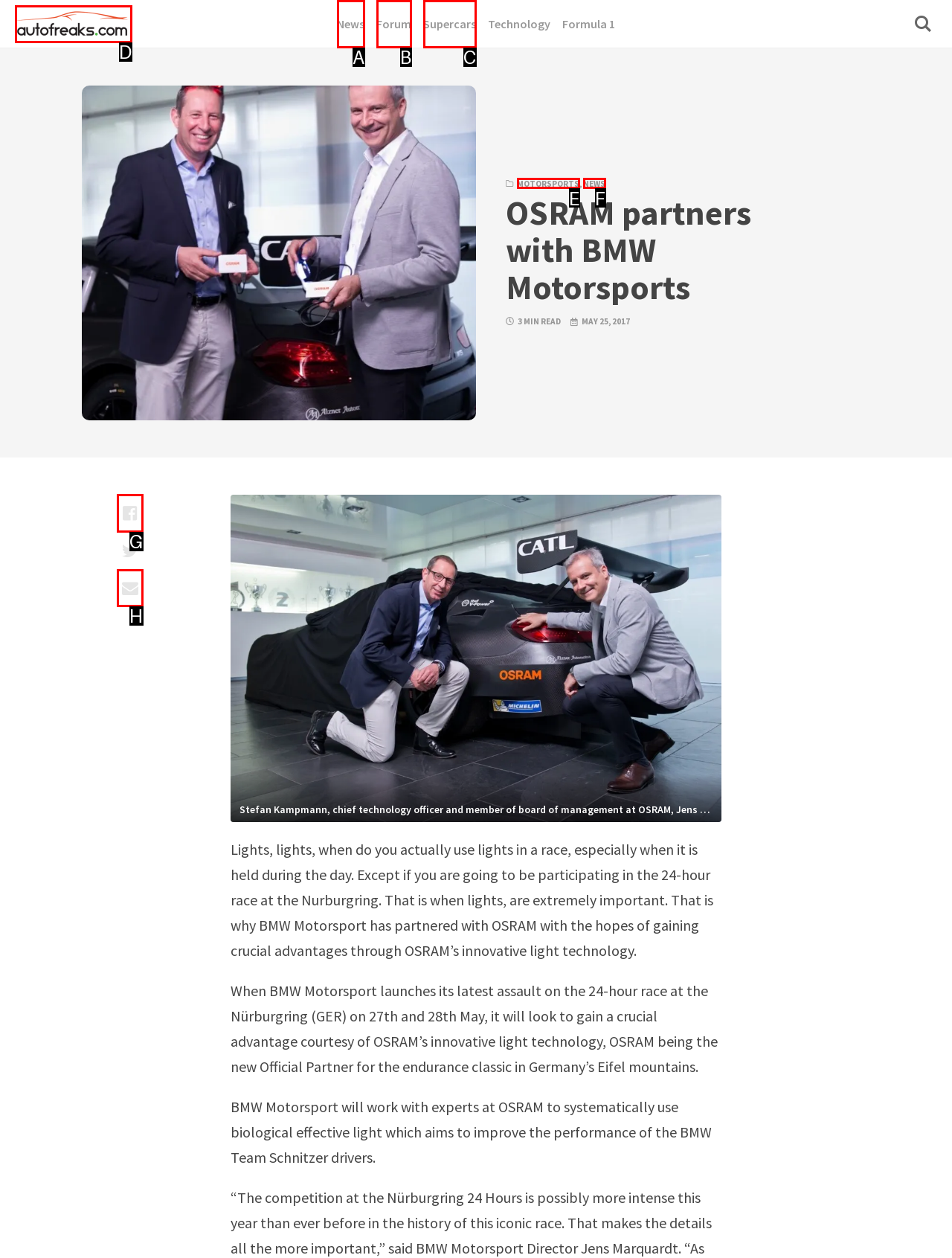Decide which HTML element to click to complete the task: Click the 'Share with facebook' link Provide the letter of the appropriate option.

G